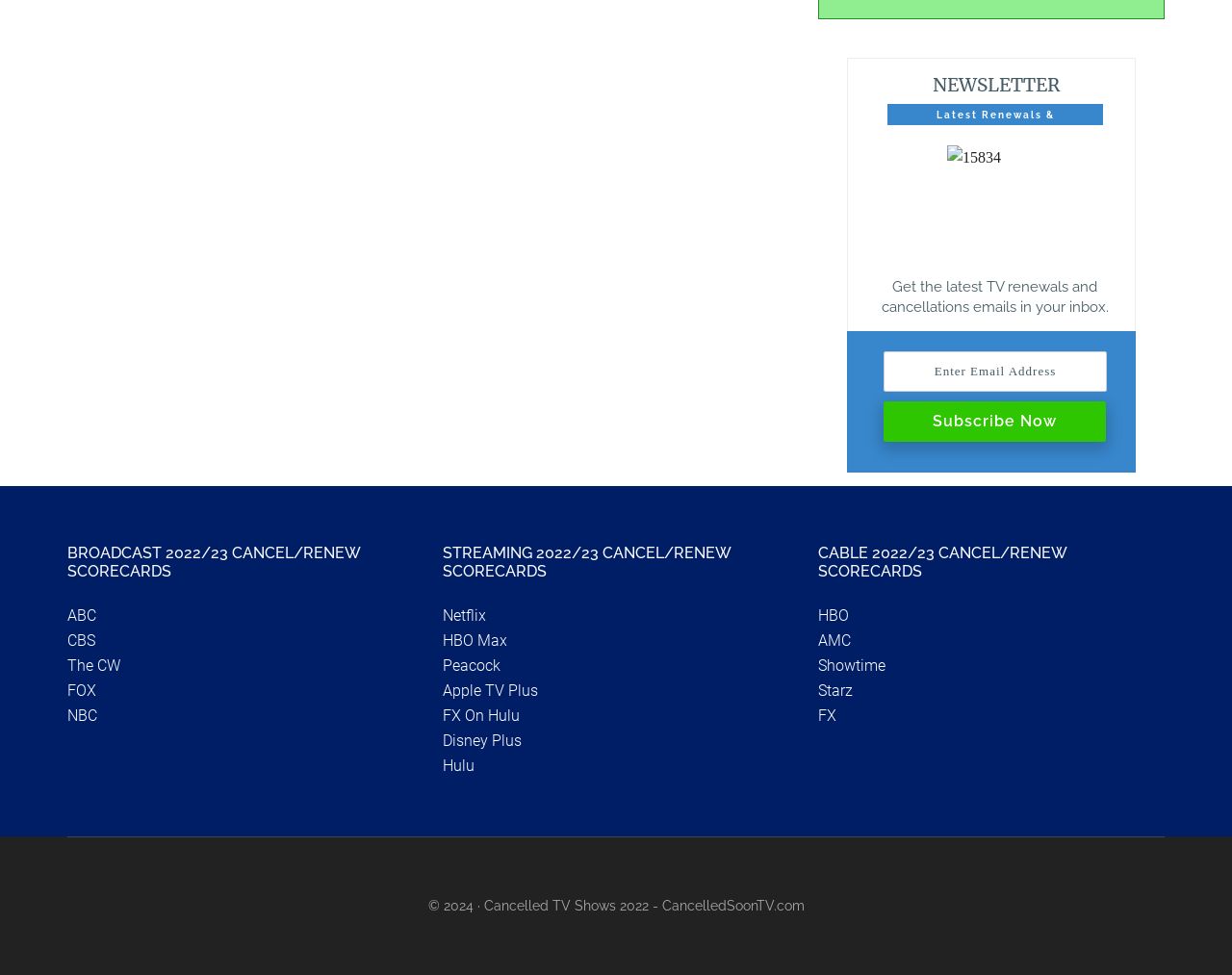How many categories of TV renewals and cancellations are listed?
Answer the question with a detailed and thorough explanation.

The webpage has three categories of TV renewals and cancellations listed: BROADCAST 2022/23 CANCEL/RENEW SCORECARDS, STREAMING 2022/23 CANCEL/RENEW SCORECARDS, and CABLE 2022/23 CANCEL/RENEW SCORECARDS.